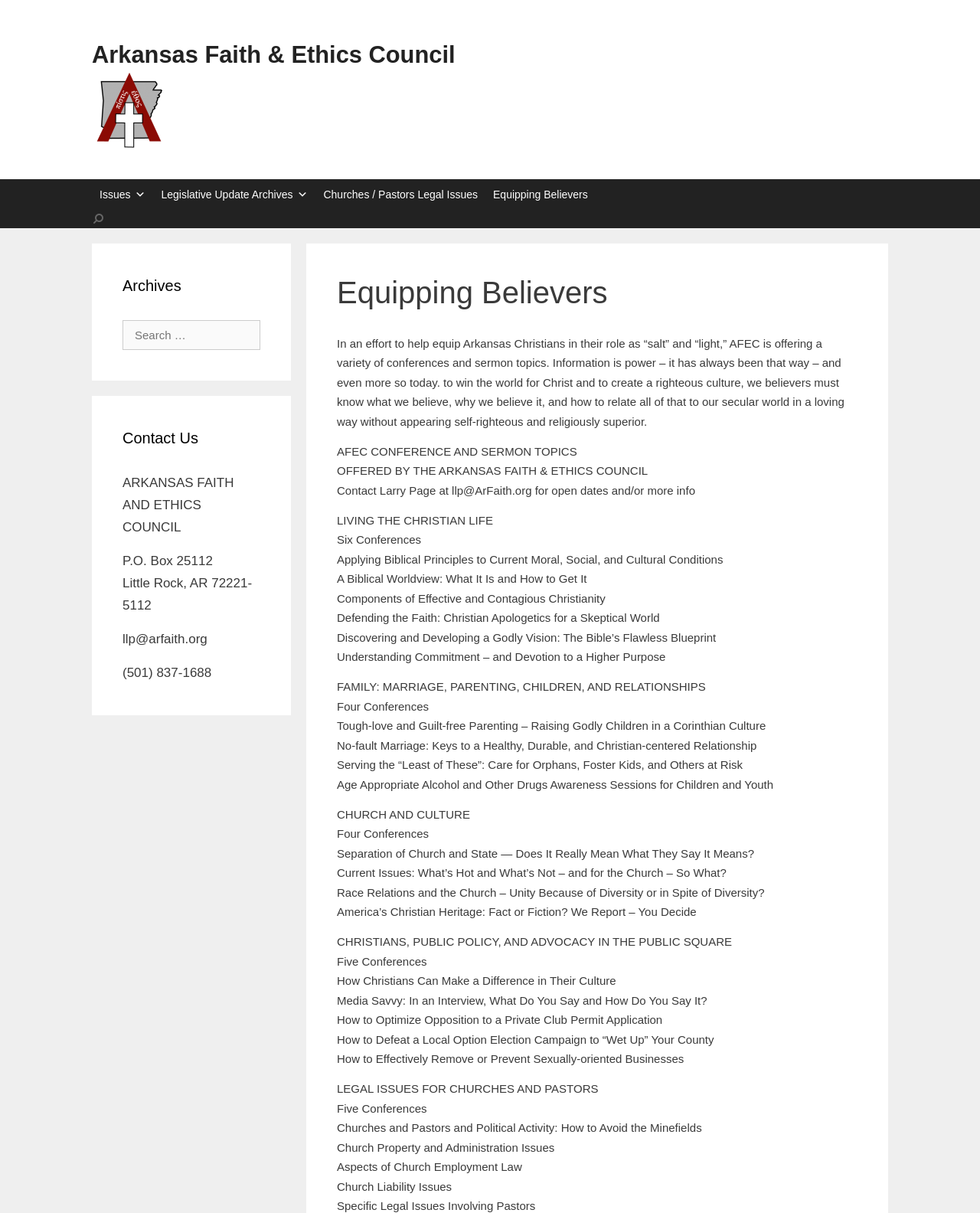What is the topic of the conference 'Tough-love and Guilt-free Parenting – Raising Godly Children in a Corinthian Culture'?
Could you give a comprehensive explanation in response to this question?

The answer can be found in the StaticText element with the text 'Tough-love and Guilt-free Parenting – Raising Godly Children in a Corinthian Culture' which is a sub-element of the link 'FAMILY: MARRIAGE, PARENTING, CHILDREN, AND RELATIONSHIPS'.